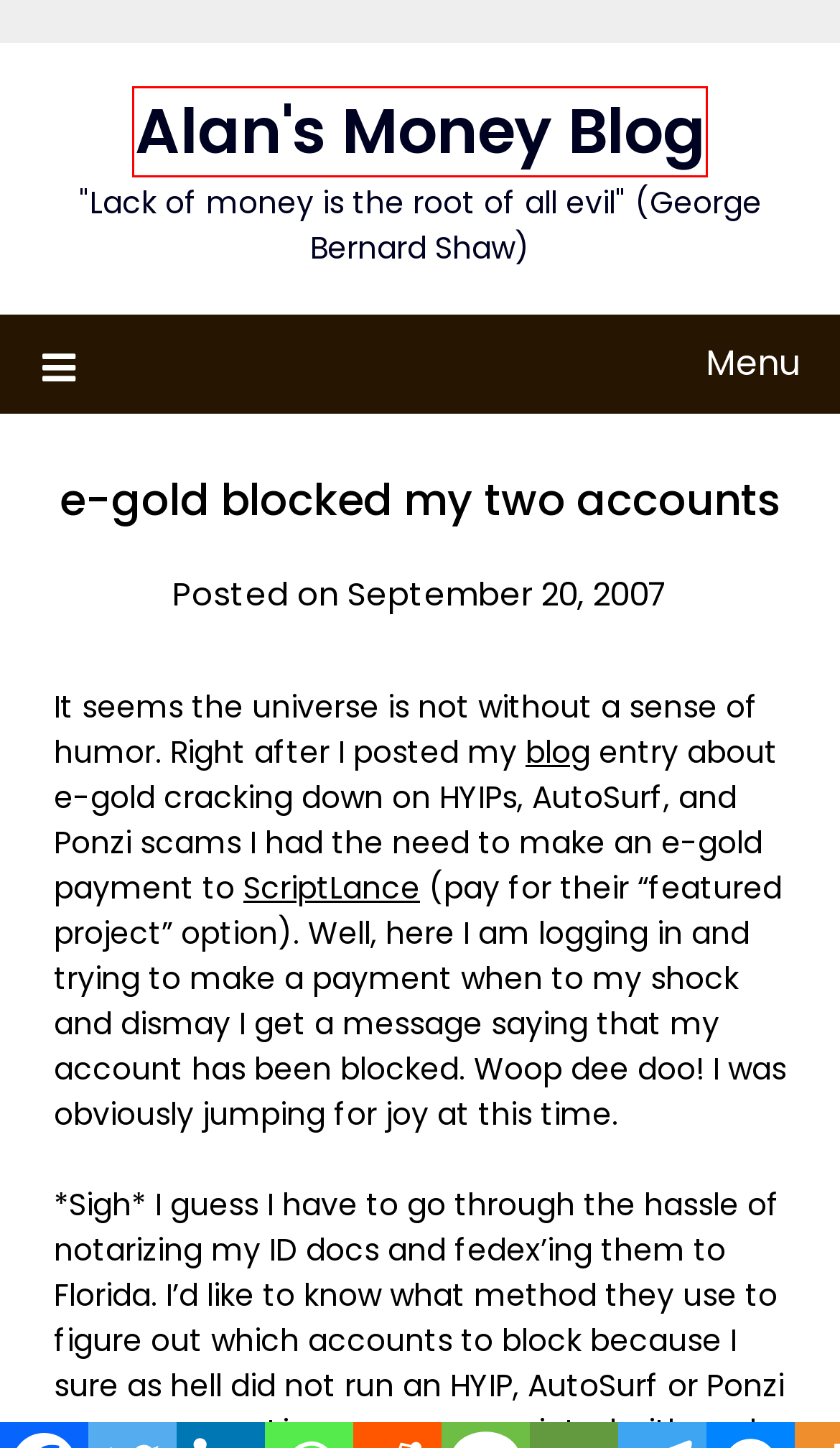Given a webpage screenshot featuring a red rectangle around a UI element, please determine the best description for the new webpage that appears after the element within the bounding box is clicked. The options are:
A. Alan\'s Finance Blog
B. BTC Guru Blog
C. Crypto Guru Blog - A Cryptocurrency Adventure
D. Alan\'s Money Blog - How to make money and keep it
E. Permission Pledge
F. SuperbThemes | The Most User-Friendly & SEO Optimized Themes
G. Alan\'s Forex Blog - An Adventure In Currency Trading
H. Blog -

D